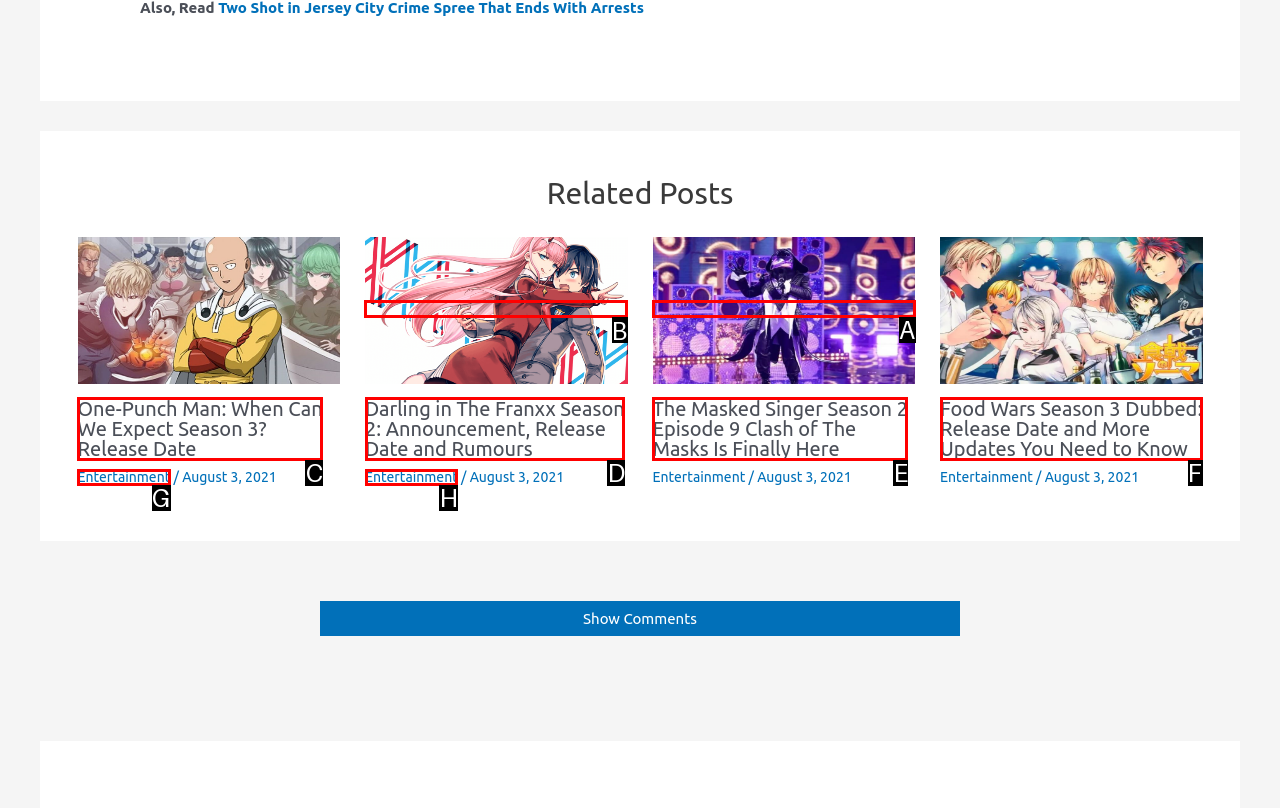Tell me which one HTML element I should click to complete the following task: View Darling in The Franxx Season 2 announcement Answer with the option's letter from the given choices directly.

B